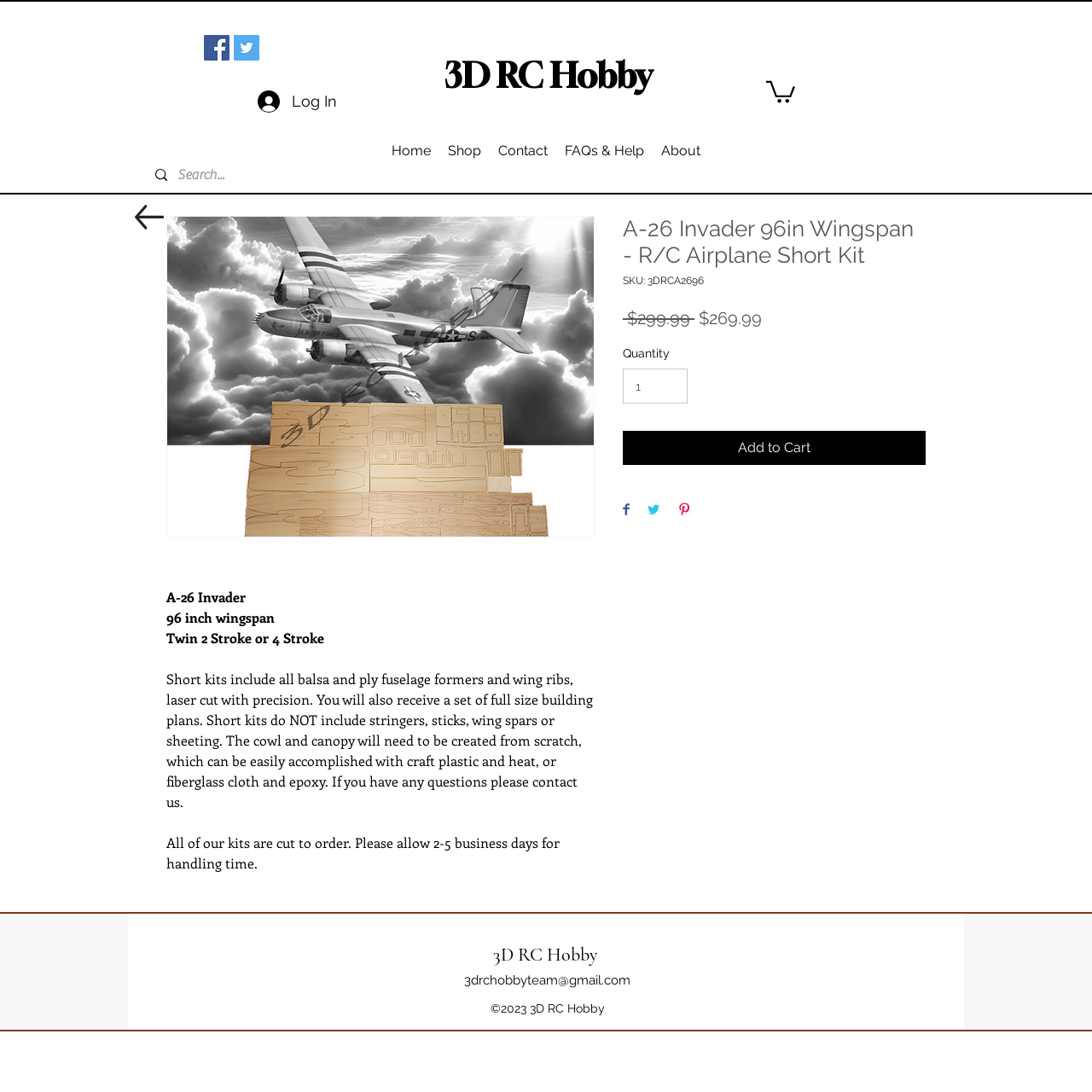Please identify the bounding box coordinates of the element's region that I should click in order to complete the following instruction: "Follow Curtin Maritime on LinkedIn". The bounding box coordinates consist of four float numbers between 0 and 1, i.e., [left, top, right, bottom].

None